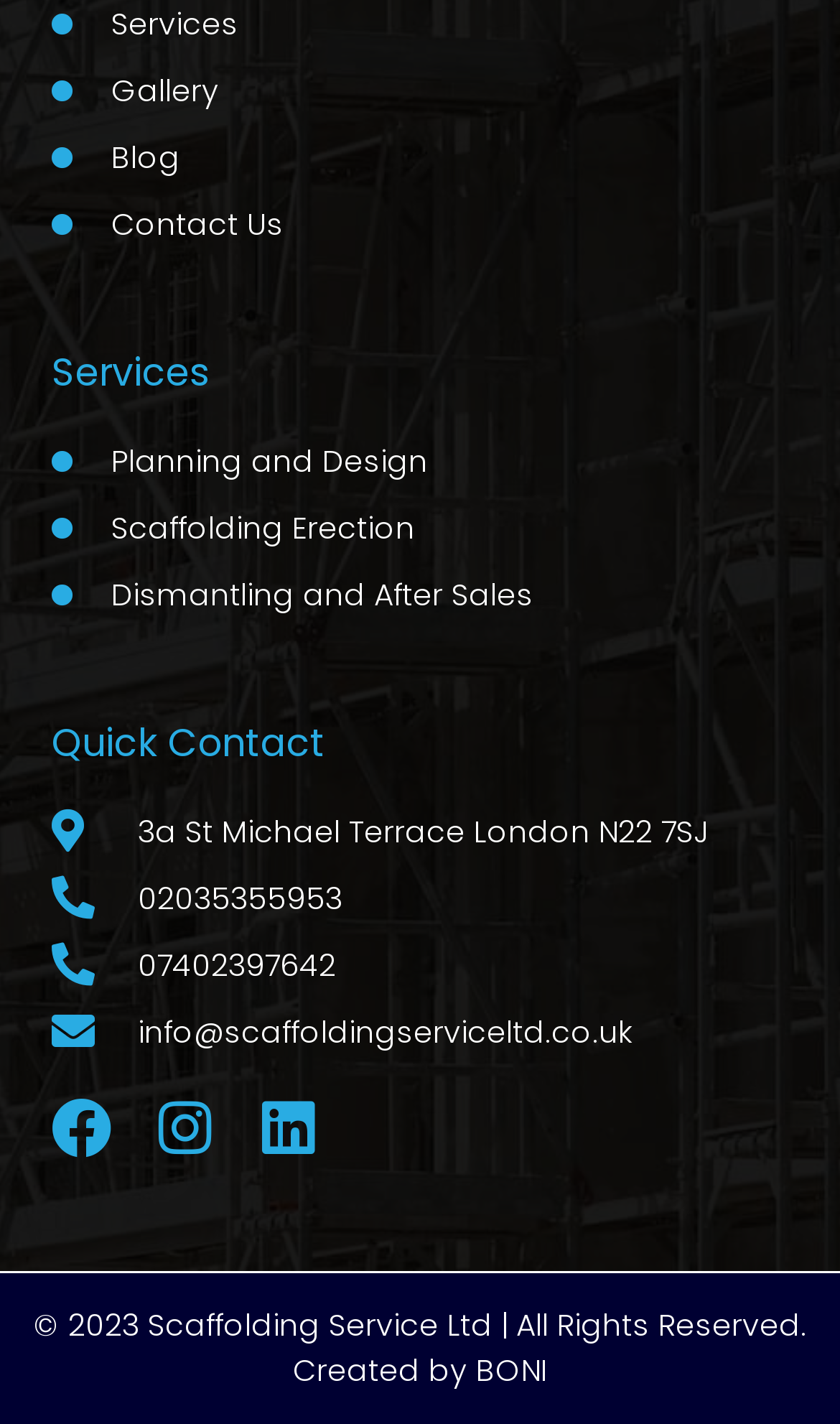Kindly determine the bounding box coordinates for the clickable area to achieve the given instruction: "Click on Services".

[0.062, 0.001, 0.938, 0.033]